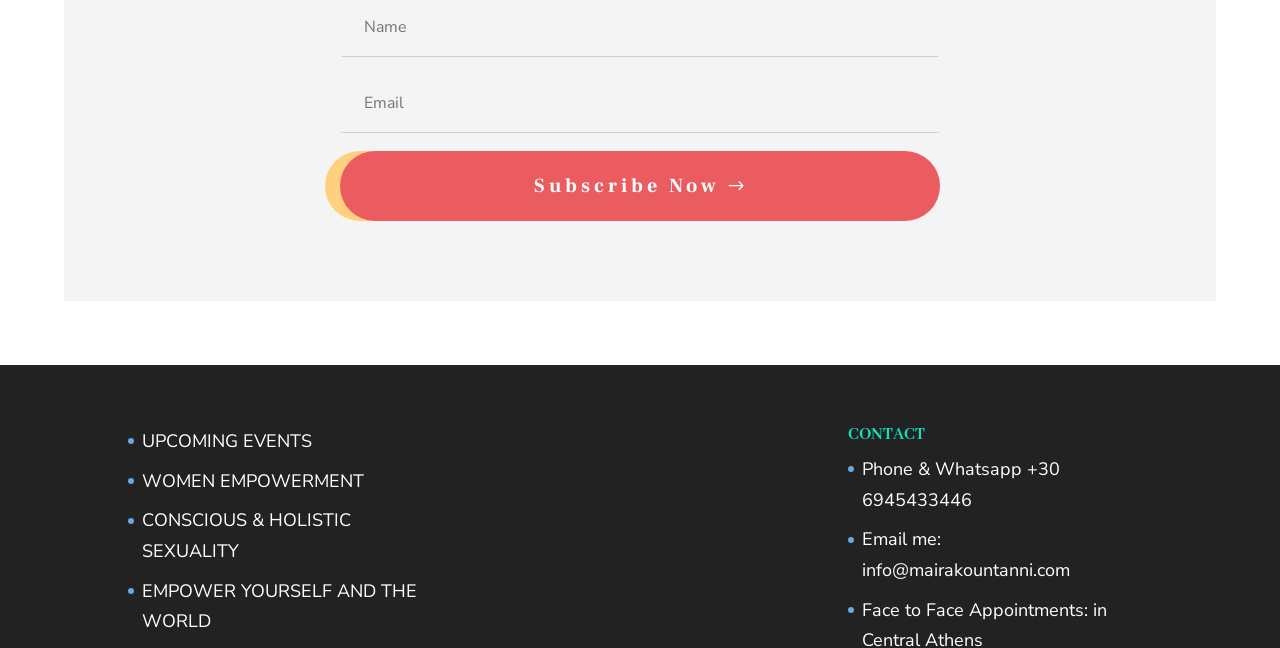Identify the bounding box coordinates of the specific part of the webpage to click to complete this instruction: "Subscribe to the newsletter".

[0.266, 0.233, 0.734, 0.341]